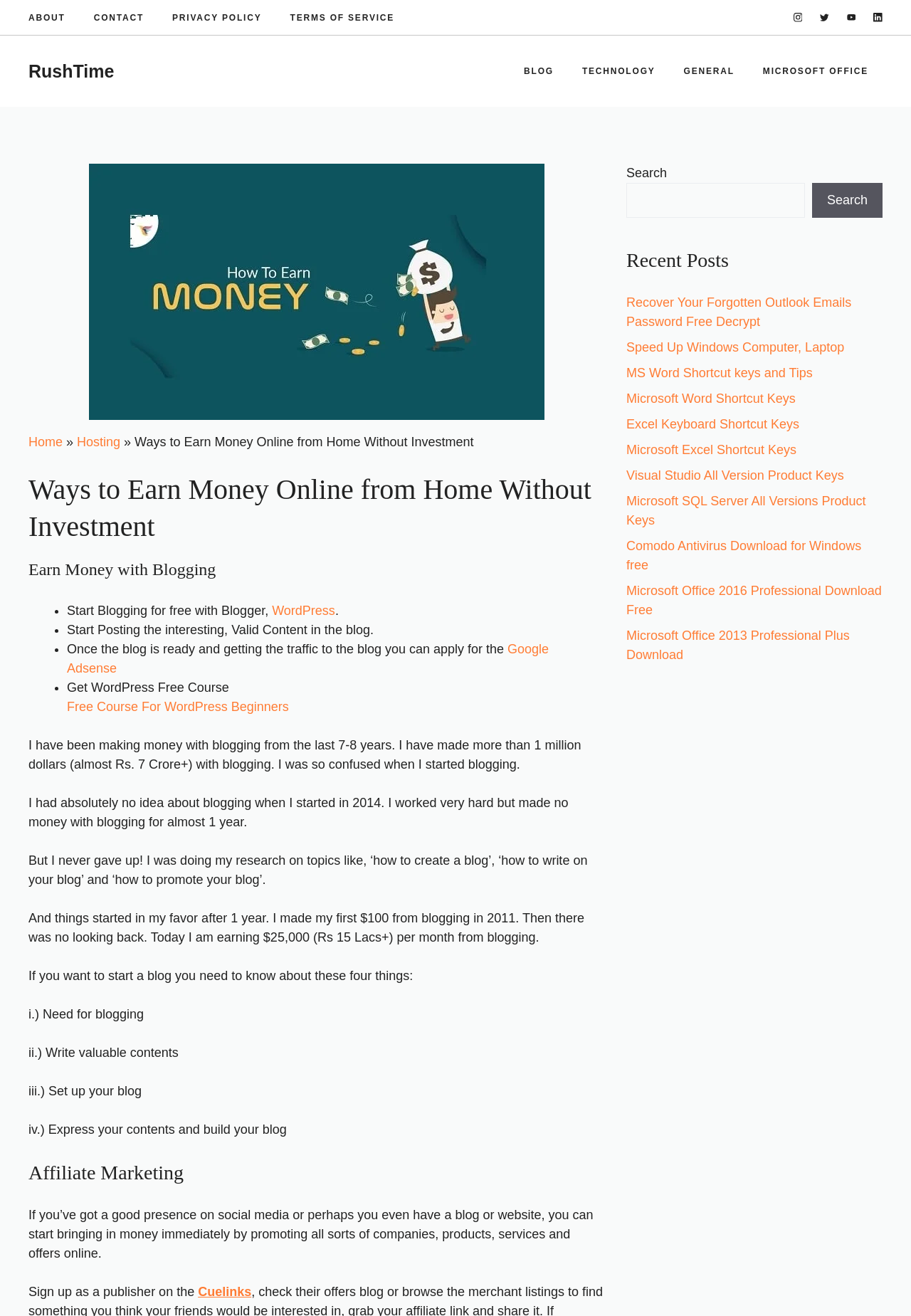Determine the bounding box coordinates for the element that should be clicked to follow this instruction: "Click on the ABOUT link". The coordinates should be given as four float numbers between 0 and 1, in the format [left, top, right, bottom].

[0.031, 0.009, 0.072, 0.018]